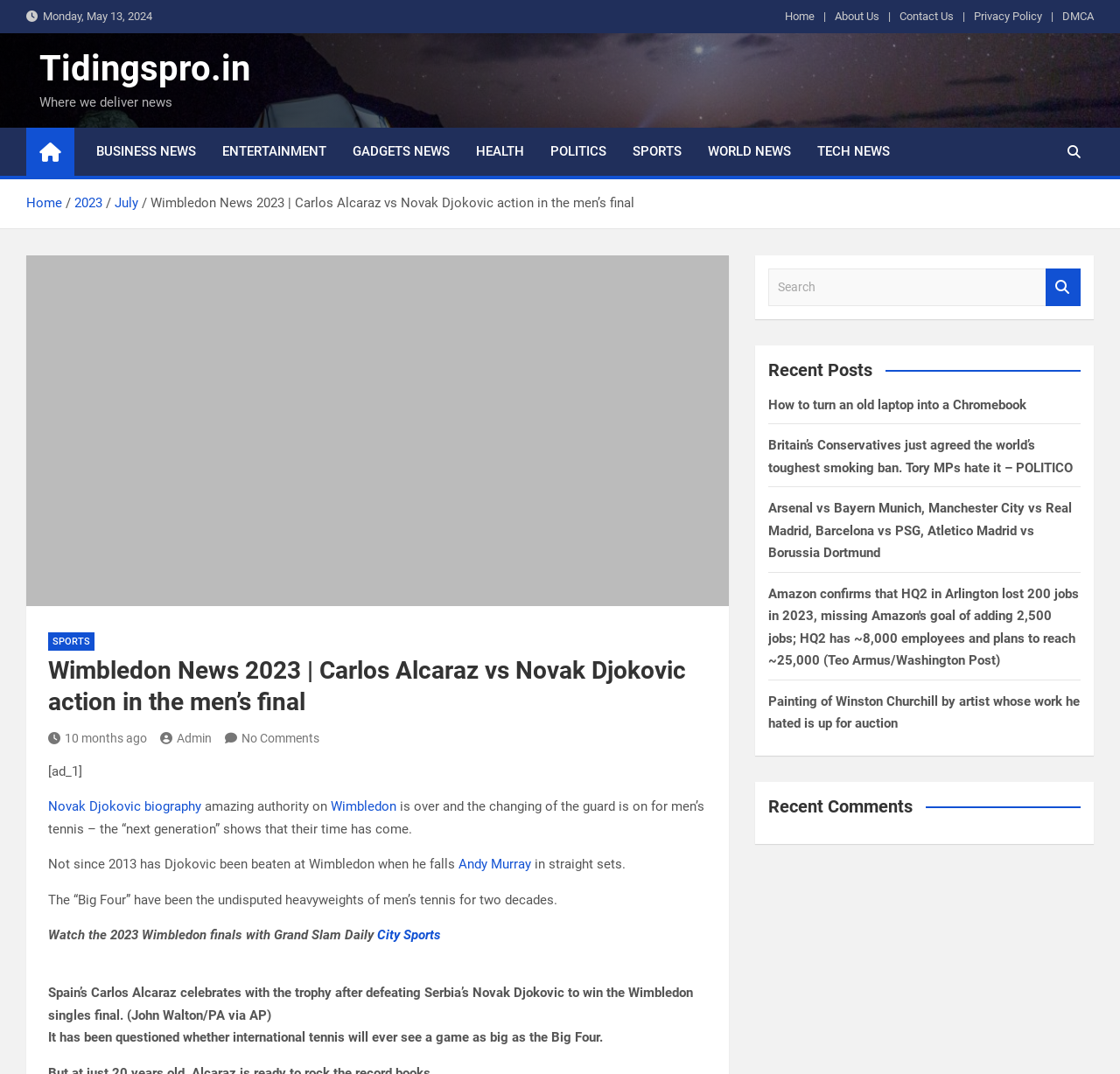Find the bounding box coordinates for the HTML element specified by: "About Us".

[0.745, 0.007, 0.785, 0.025]